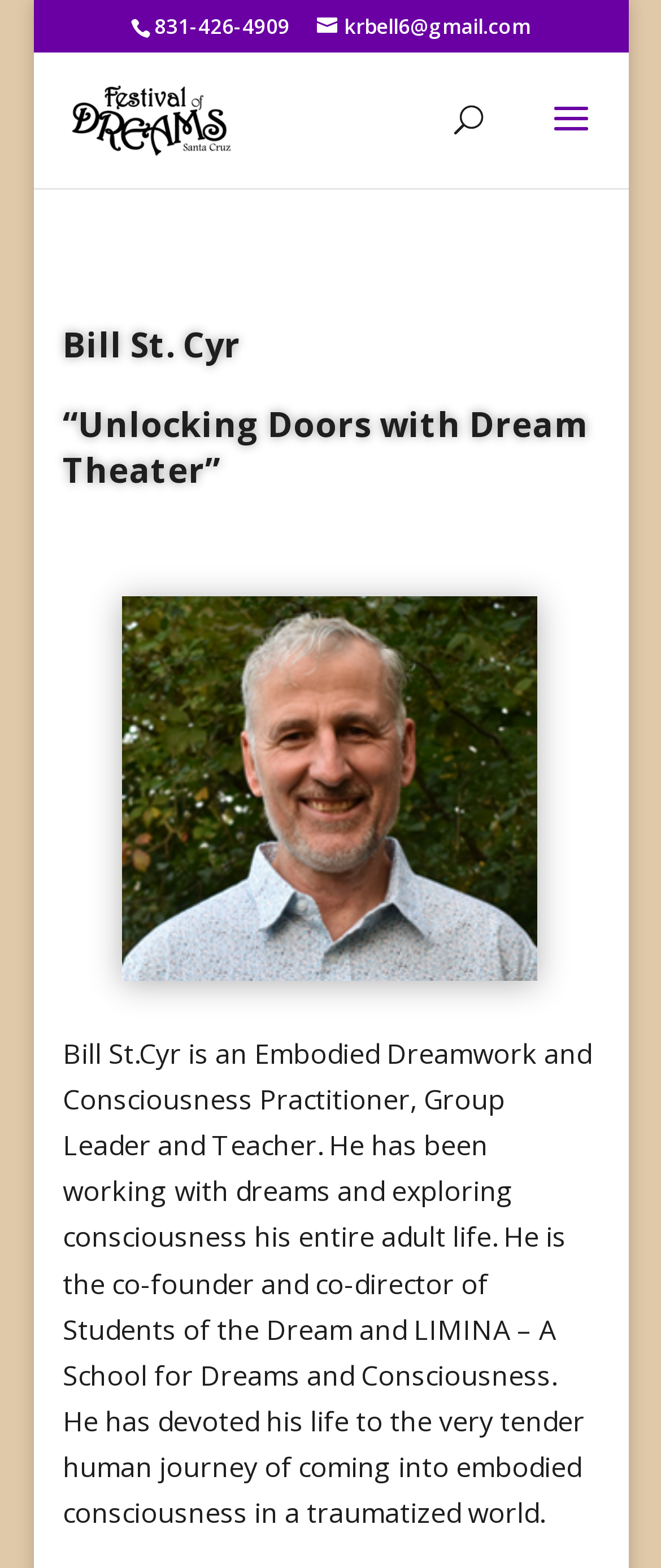Answer the question below using just one word or a short phrase: 
What is Bill St. Cyr's profession?

Embodied Dreamwork and Consciousness Practitioner